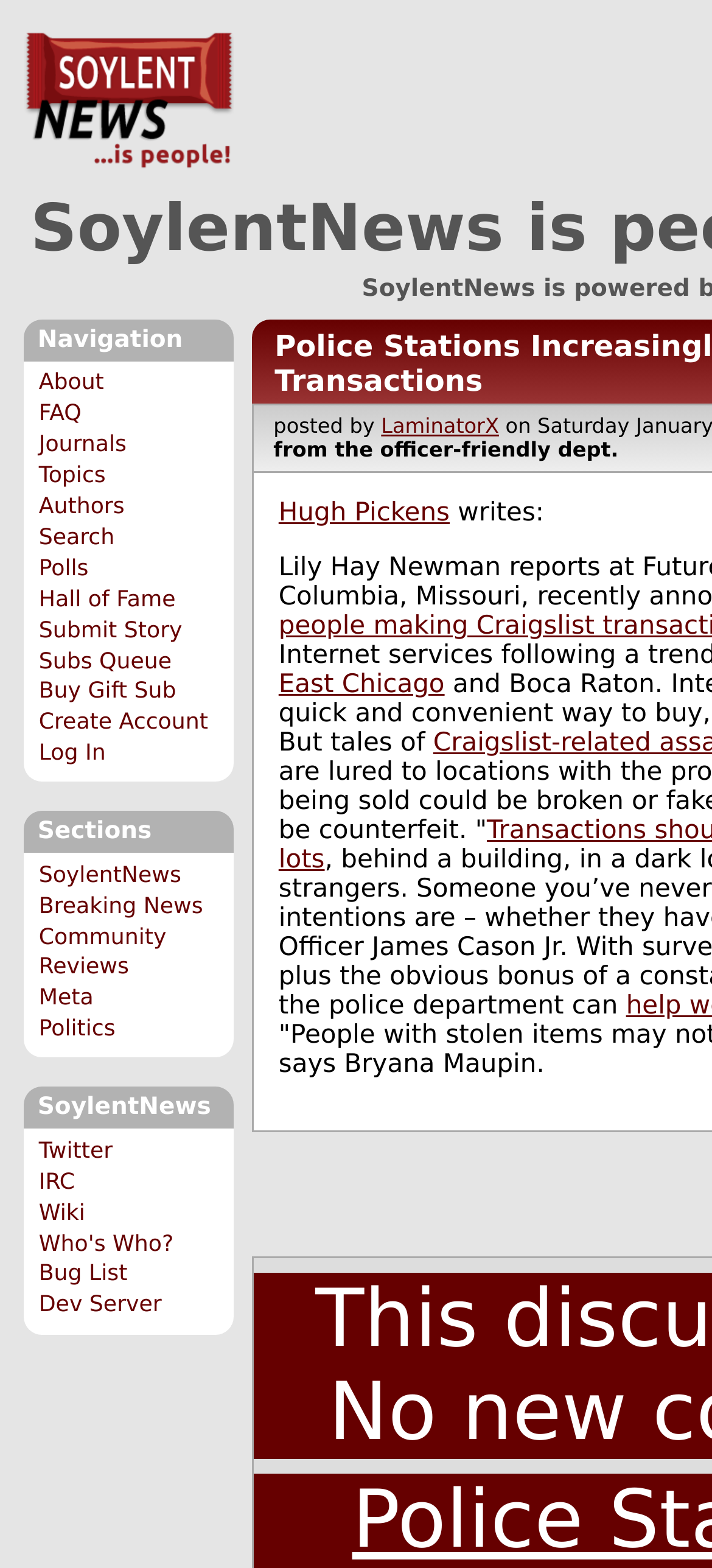What is the topic of the article?
Please answer the question as detailed as possible based on the image.

The topic of the article can be inferred from the text 'Police Stations Increasingly Offer Safe Haven for Craigslist Transactions'. This text is likely the title of the article, and it suggests that the article is about police stations providing a safe space for people to conduct Craigslist transactions.